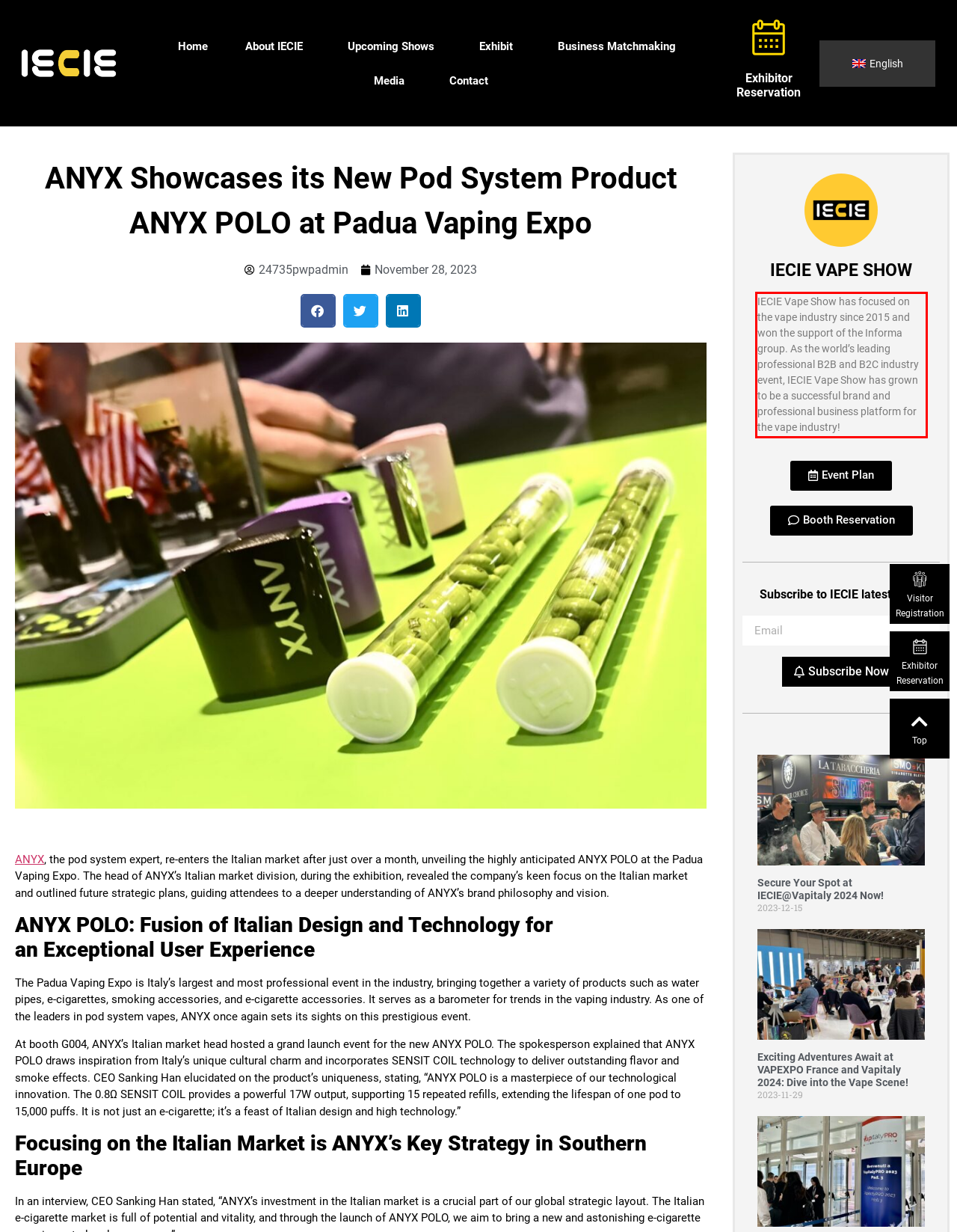By examining the provided screenshot of a webpage, recognize the text within the red bounding box and generate its text content.

IECIE Vape Show has focused on the vape industry since 2015 and won the support of the Informa group. As the world’s leading professional B2B and B2C industry event, IECIE Vape Show has grown to be a successful brand and professional business platform for the vape industry!